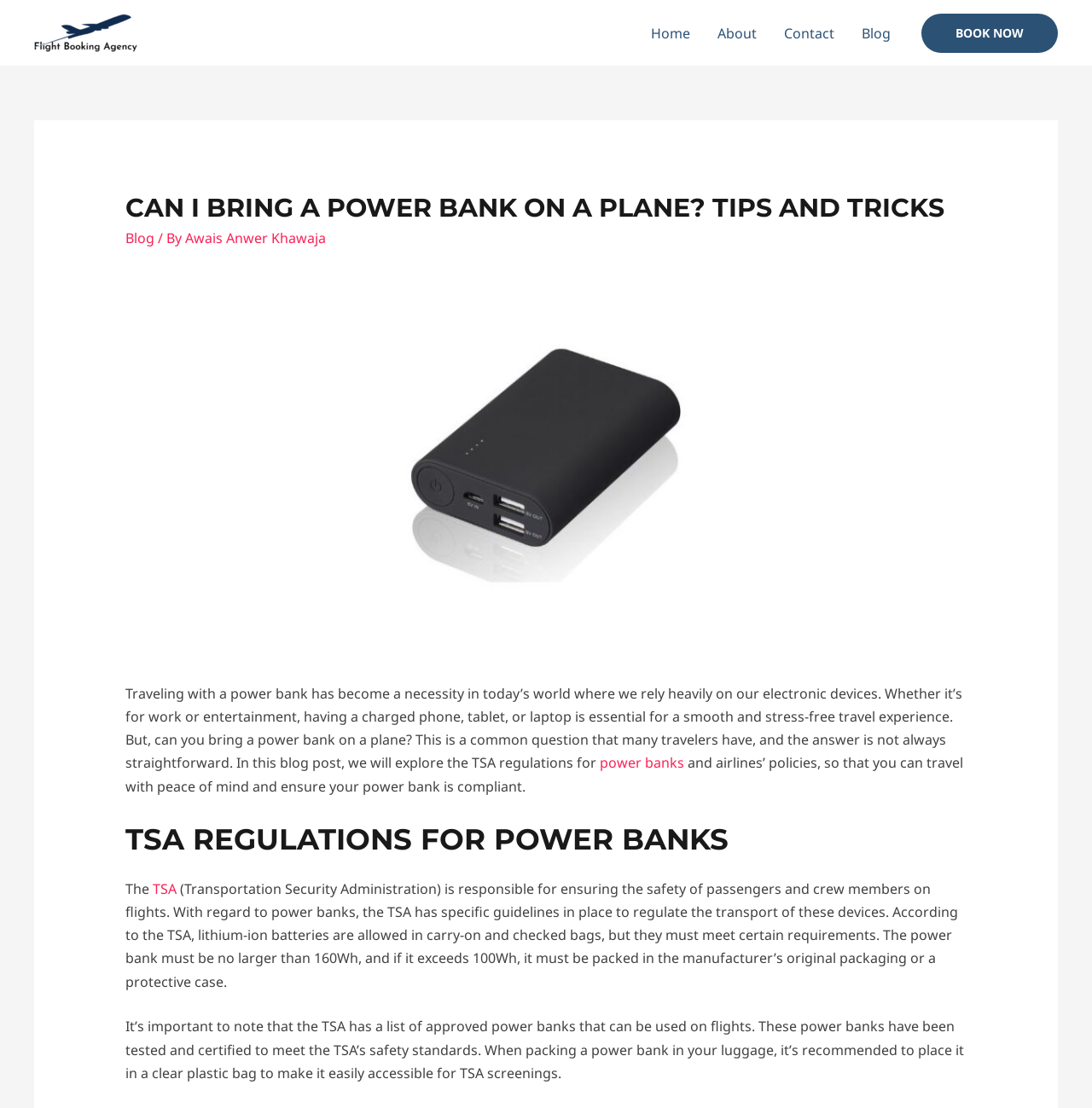Indicate the bounding box coordinates of the element that must be clicked to execute the instruction: "visit the website's home page". The coordinates should be given as four float numbers between 0 and 1, i.e., [left, top, right, bottom].

[0.584, 0.003, 0.645, 0.057]